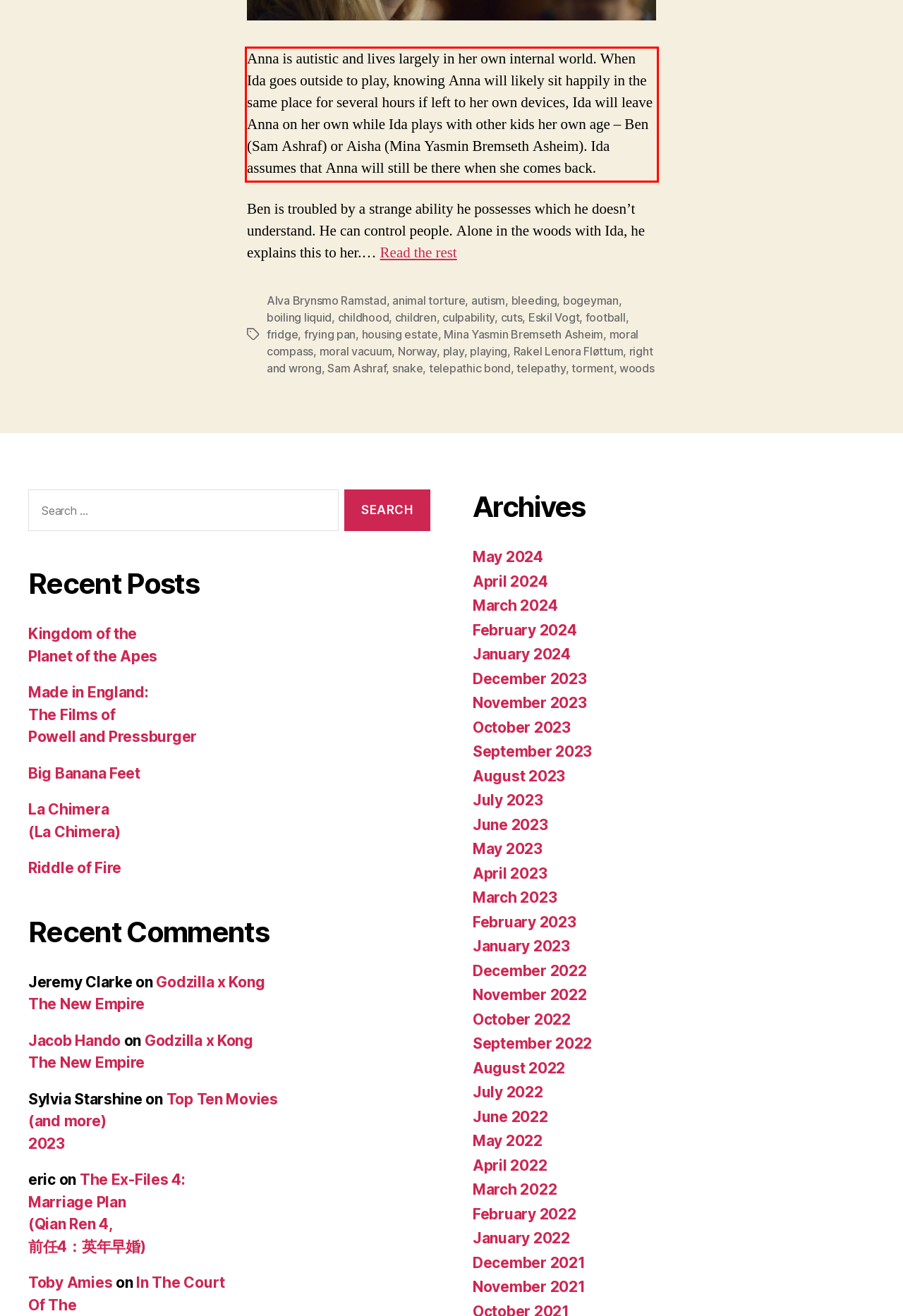Identify and extract the text within the red rectangle in the screenshot of the webpage.

Anna is autistic and lives largely in her own internal world. When Ida goes outside to play, knowing Anna will likely sit happily in the same place for several hours if left to her own devices, Ida will leave Anna on her own while Ida plays with other kids her own age – Ben (Sam Ashraf) or Aisha (Mina Yasmin Bremseth Asheim). Ida assumes that Anna will still be there when she comes back.